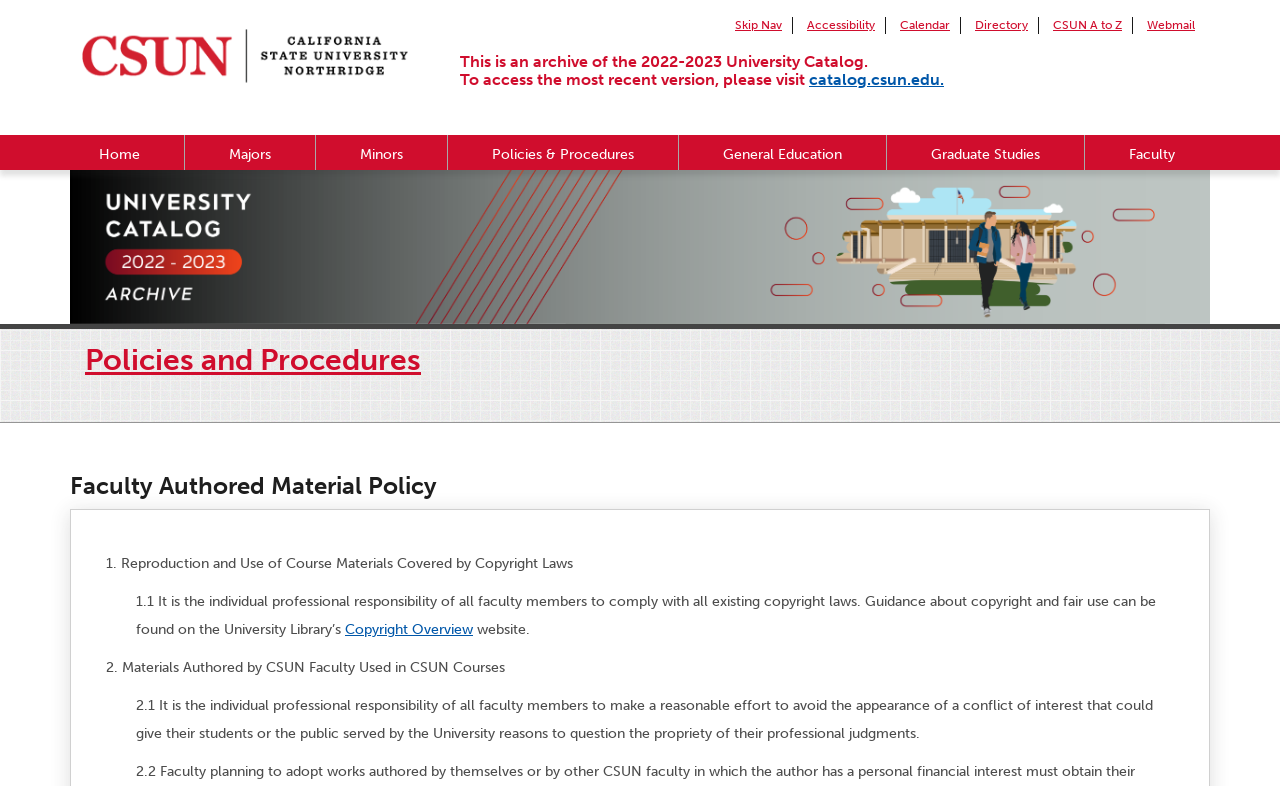Locate the bounding box coordinates of the area to click to fulfill this instruction: "Access the most recent University Catalog". The bounding box should be presented as four float numbers between 0 and 1, in the order [left, top, right, bottom].

[0.632, 0.089, 0.738, 0.113]